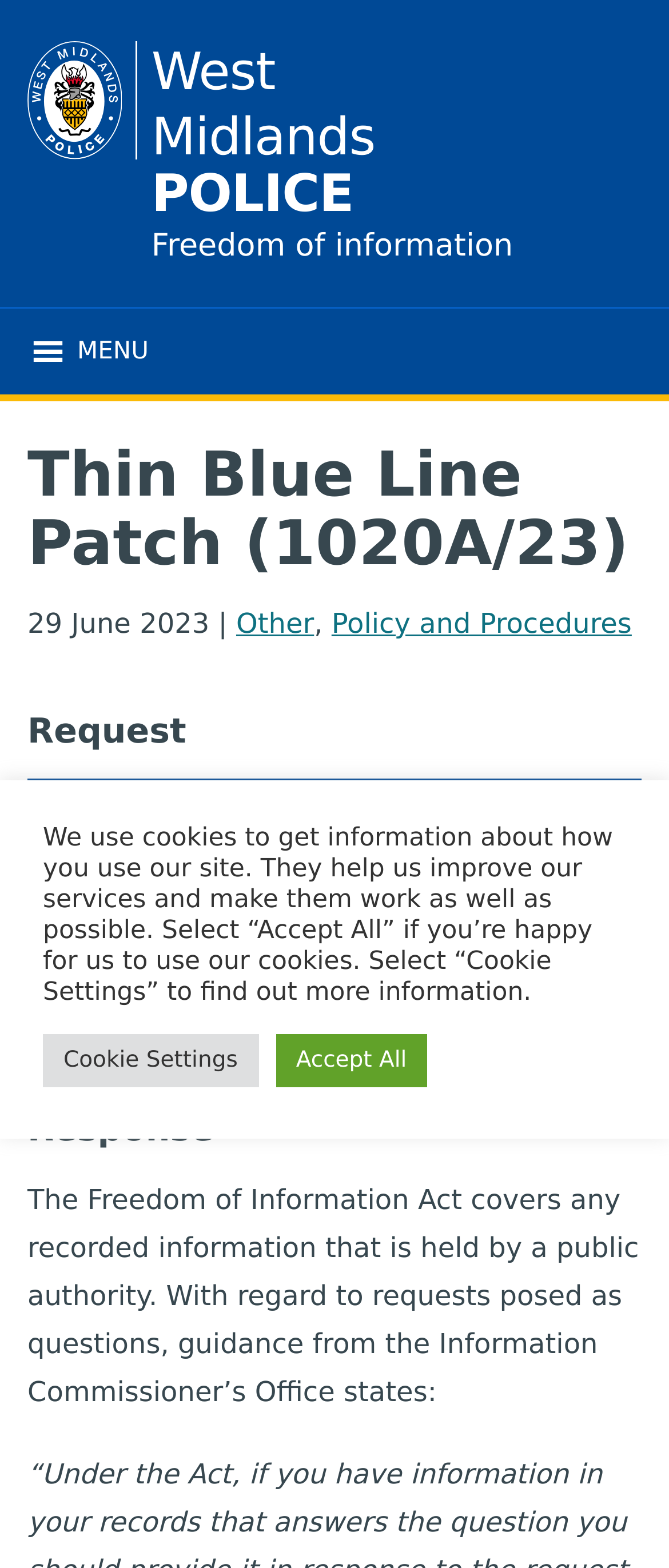What is the date of the request?
Kindly answer the question with as much detail as you can.

I found the date of the request by looking at the time element on the webpage, which is located below the primary navigation and above the request heading. The date is specified as '29 June 2023'.